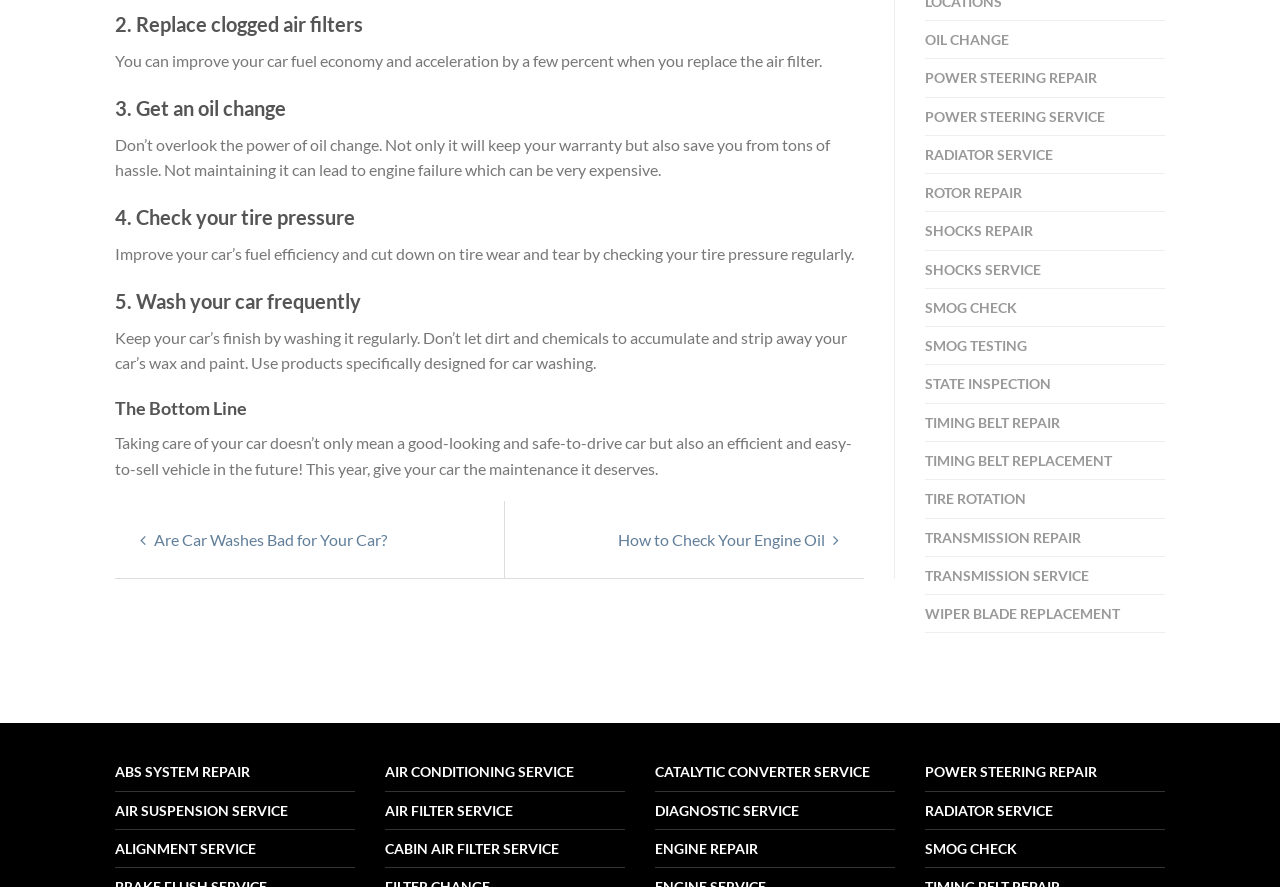What is the benefit of checking tire pressure?
Please answer the question with a detailed response using the information from the screenshot.

The webpage suggests checking tire pressure regularly to improve fuel efficiency and reduce tire wear and tear. This information is provided in the static text following the heading '4. Check your tire pressure'.